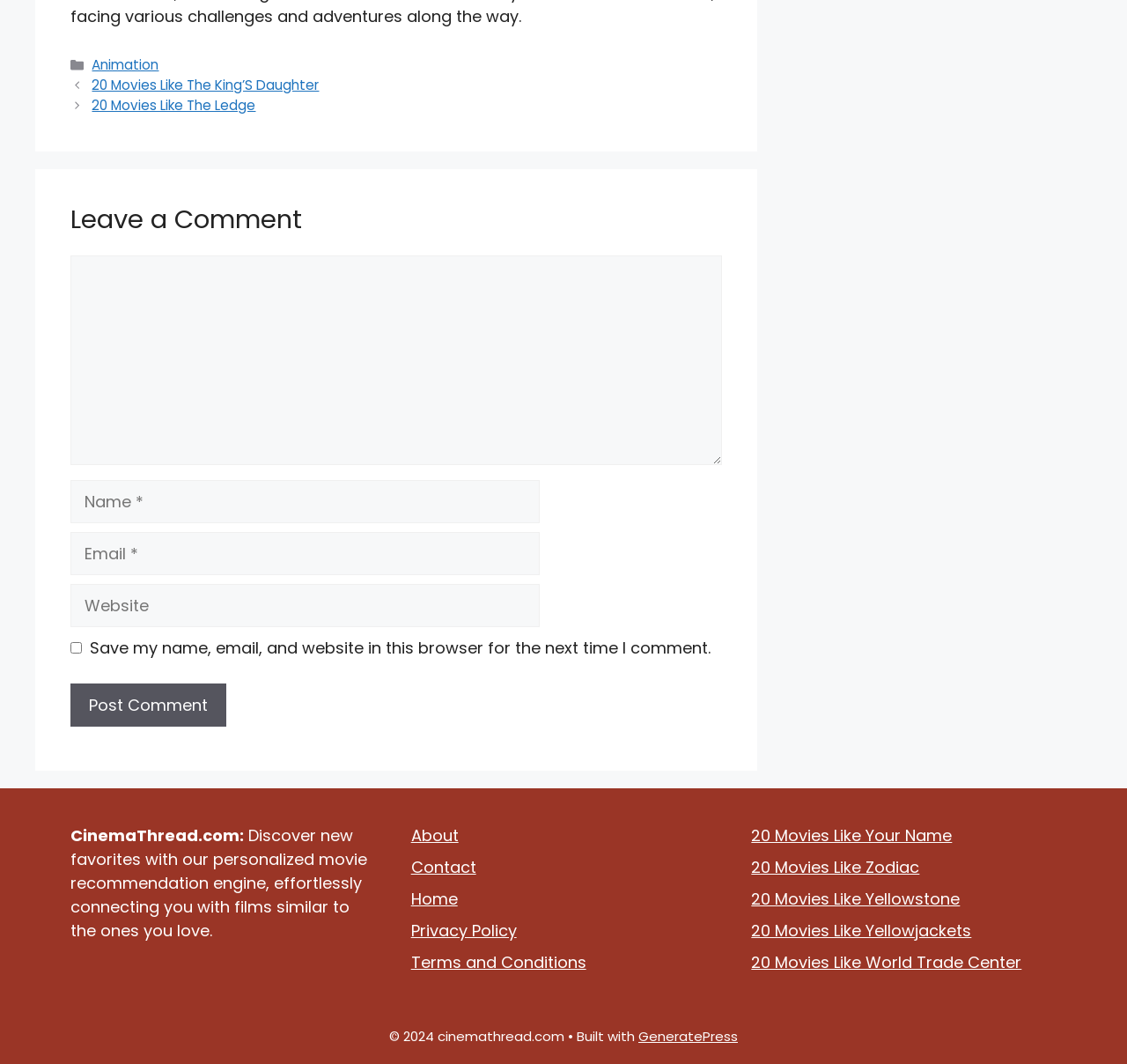What is the copyright year of the website?
Give a one-word or short-phrase answer derived from the screenshot.

2024